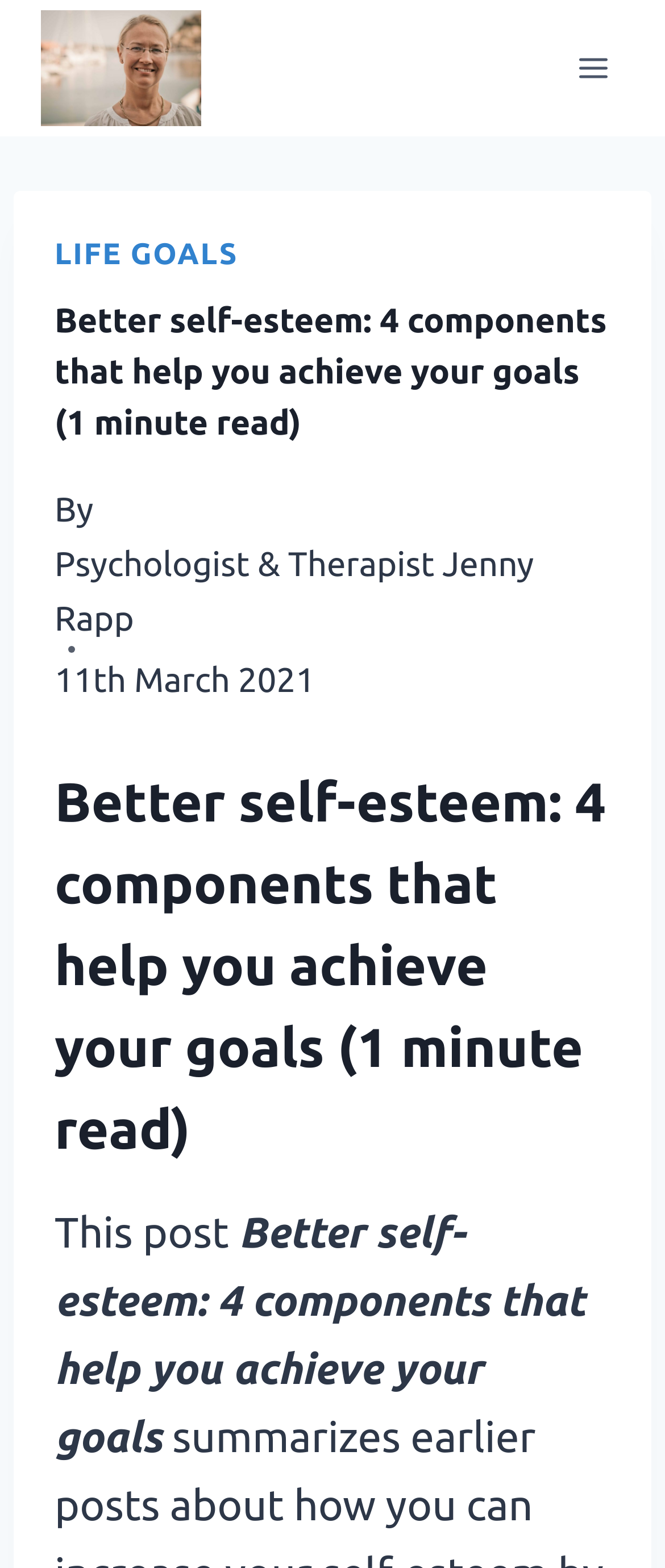What is the estimated reading time of the article?
Please provide a single word or phrase in response based on the screenshot.

1 minute